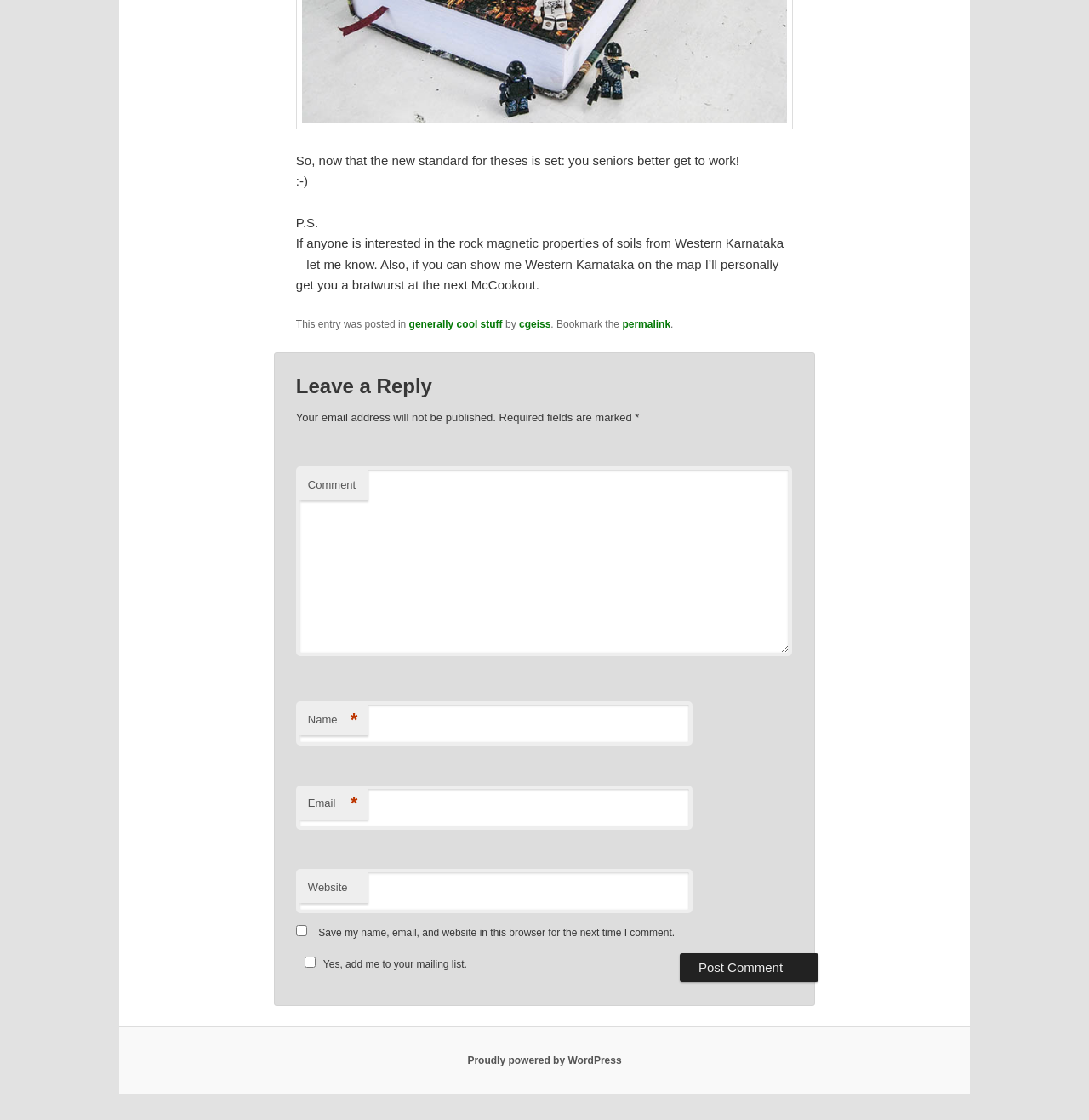What is the author of the post?
Make sure to answer the question with a detailed and comprehensive explanation.

The author of the post can be found in the footer section of the webpage, where it says 'This entry was posted in ... by cgeiss'.